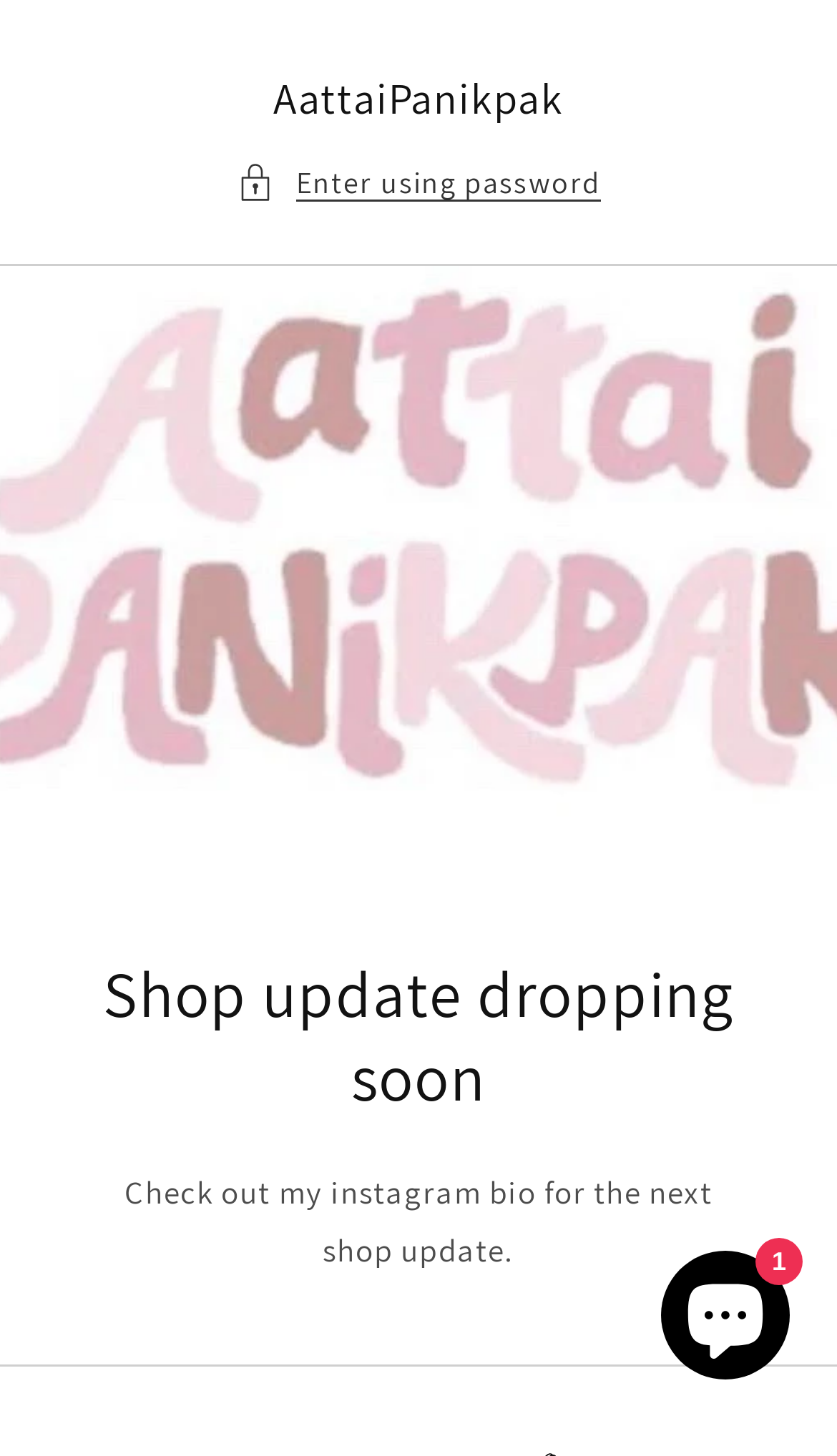What is the purpose of the button with the text 'Enter using password'? Look at the image and give a one-word or short phrase answer.

Login